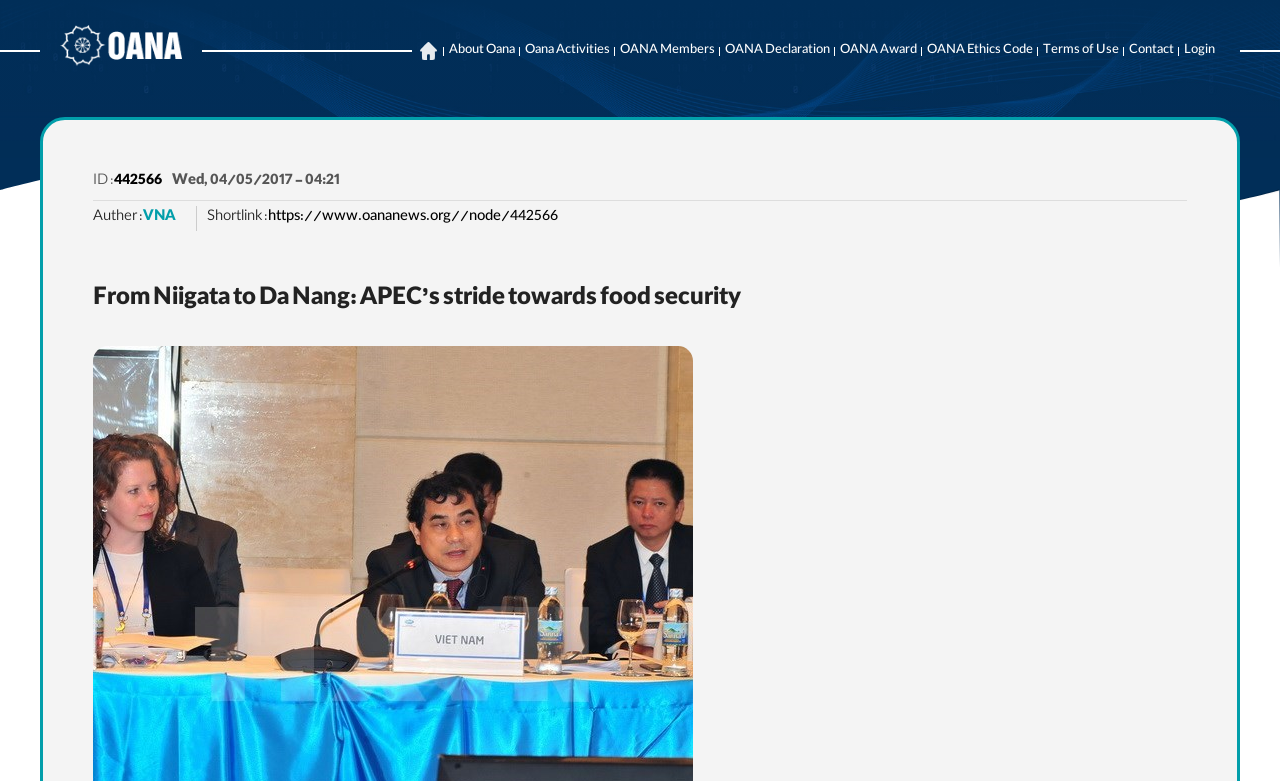Who is the author of the article?
Please answer using one word or phrase, based on the screenshot.

VNA